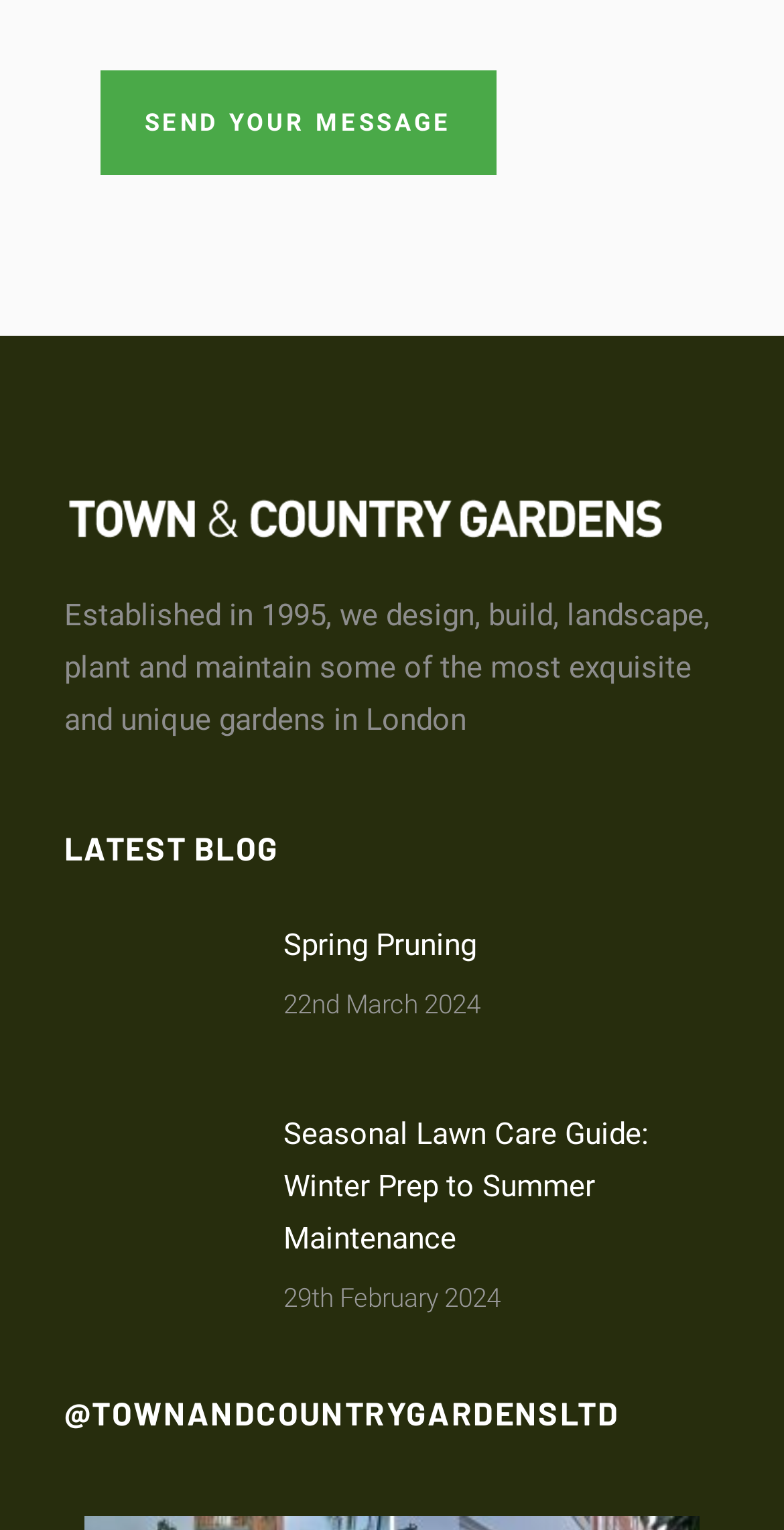Please determine the bounding box coordinates of the element to click on in order to accomplish the following task: "Click the 'Send your message' button". Ensure the coordinates are four float numbers ranging from 0 to 1, i.e., [left, top, right, bottom].

[0.128, 0.046, 0.632, 0.115]